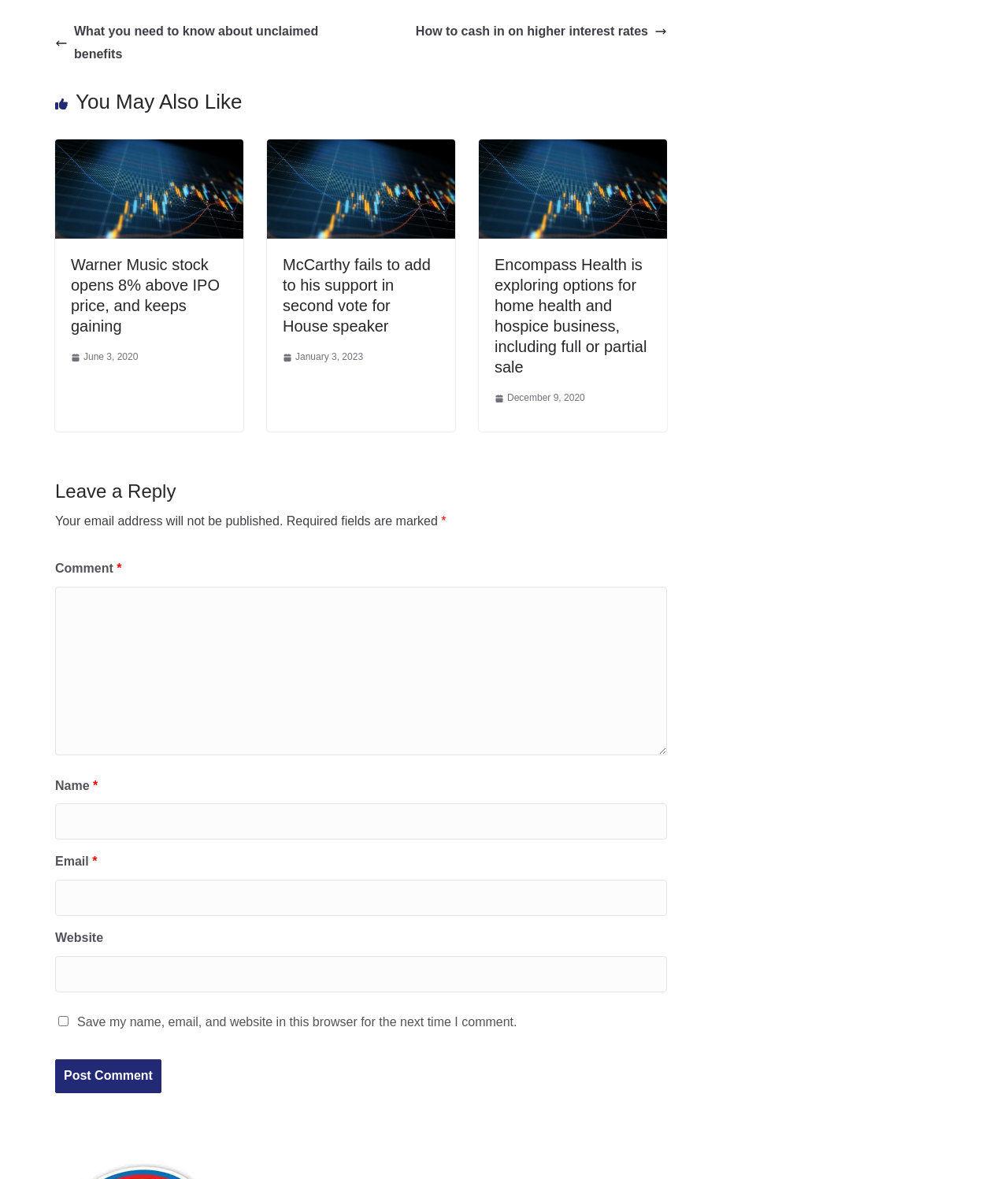Determine the bounding box coordinates of the clickable element to achieve the following action: 'Read 'Warner Music stock opens 8% above IPO price, and keeps gaining''. Provide the coordinates as four float values between 0 and 1, formatted as [left, top, right, bottom].

[0.055, 0.122, 0.241, 0.133]